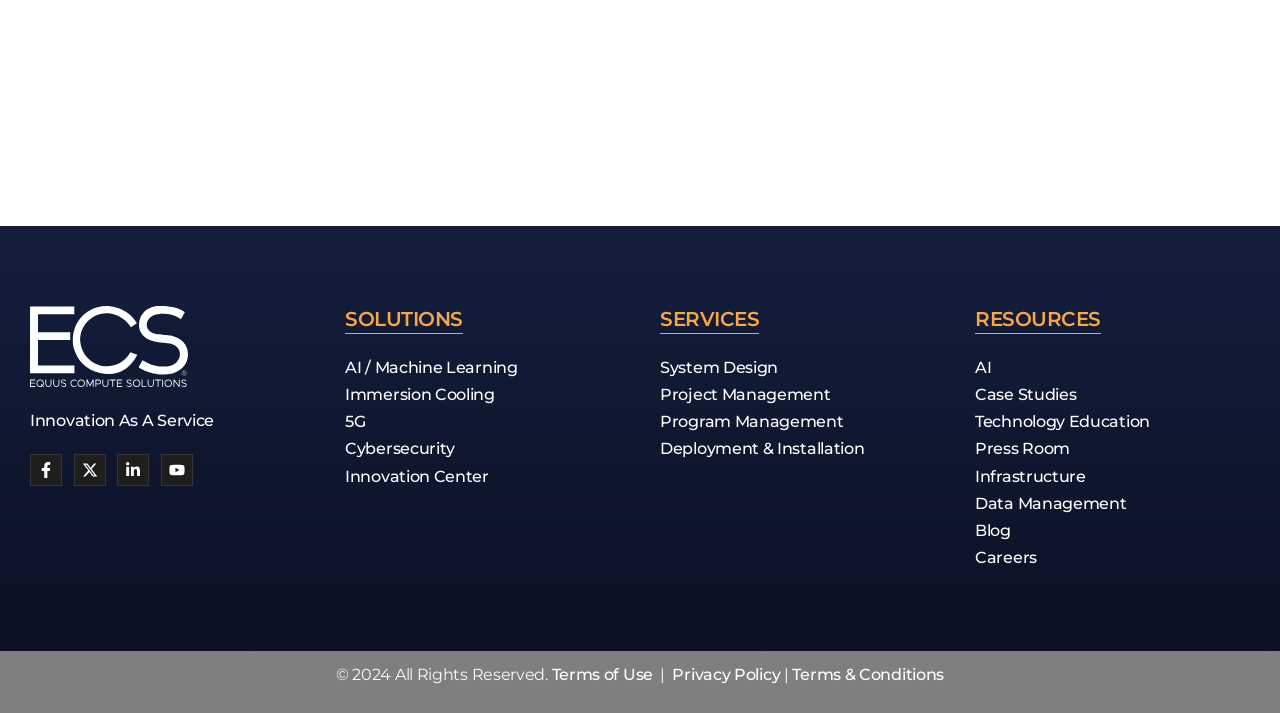Find the bounding box coordinates of the element to click in order to complete this instruction: "Read the Terms of Use". The bounding box coordinates must be four float numbers between 0 and 1, denoted as [left, top, right, bottom].

[0.431, 0.933, 0.51, 0.96]